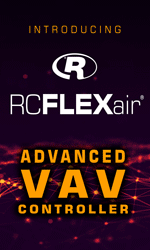Using the information in the image, give a detailed answer to the following question: What is the purpose of VAV control systems?

The image highlights the product's advanced capabilities in Variable Air Volume (VAV) control systems, which are essential for optimizing HVAC systems and improving energy efficiency in buildings.